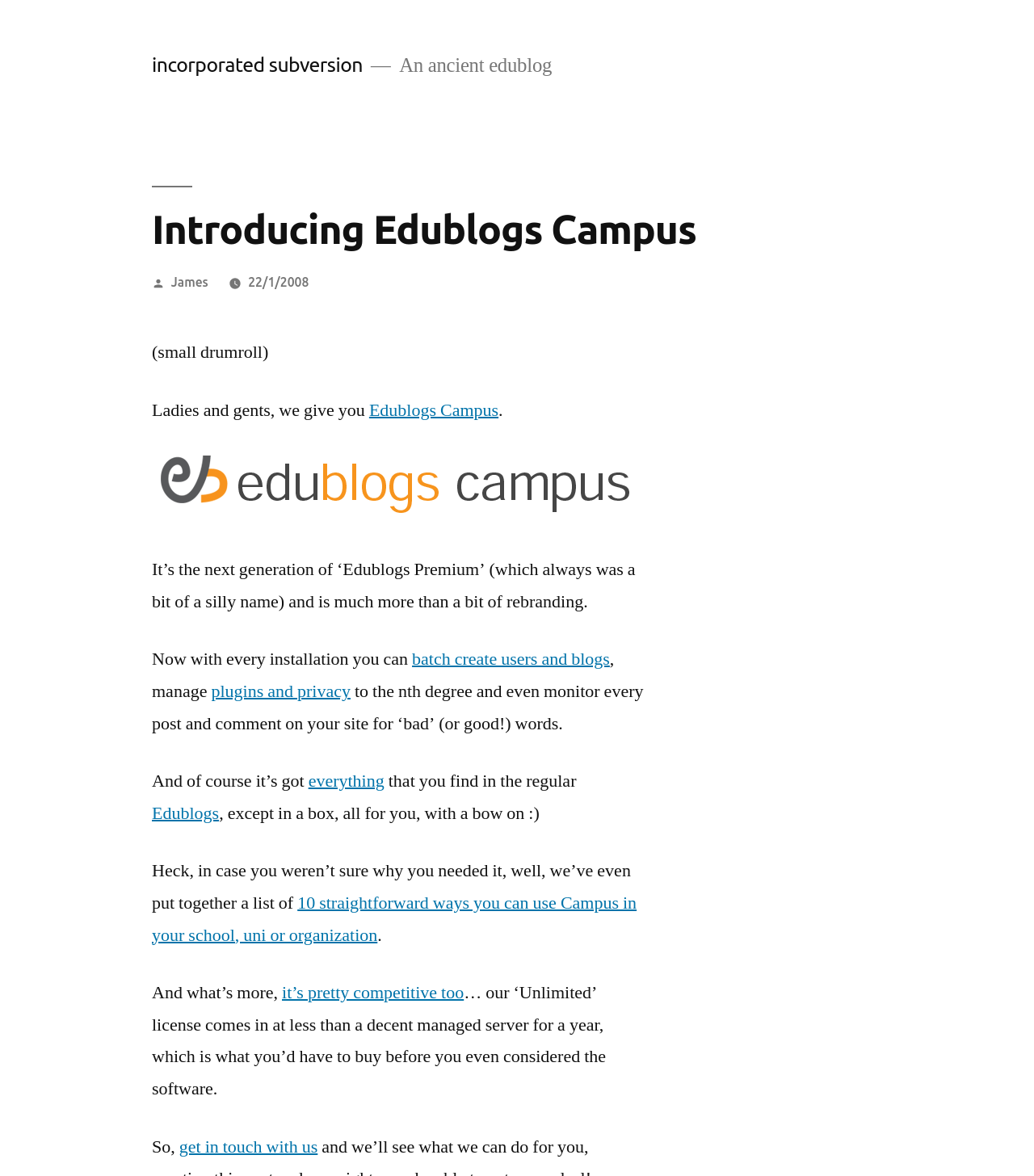Please determine the bounding box coordinates of the element to click on in order to accomplish the following task: "Get in touch with us". Ensure the coordinates are four float numbers ranging from 0 to 1, i.e., [left, top, right, bottom].

[0.173, 0.965, 0.307, 0.985]